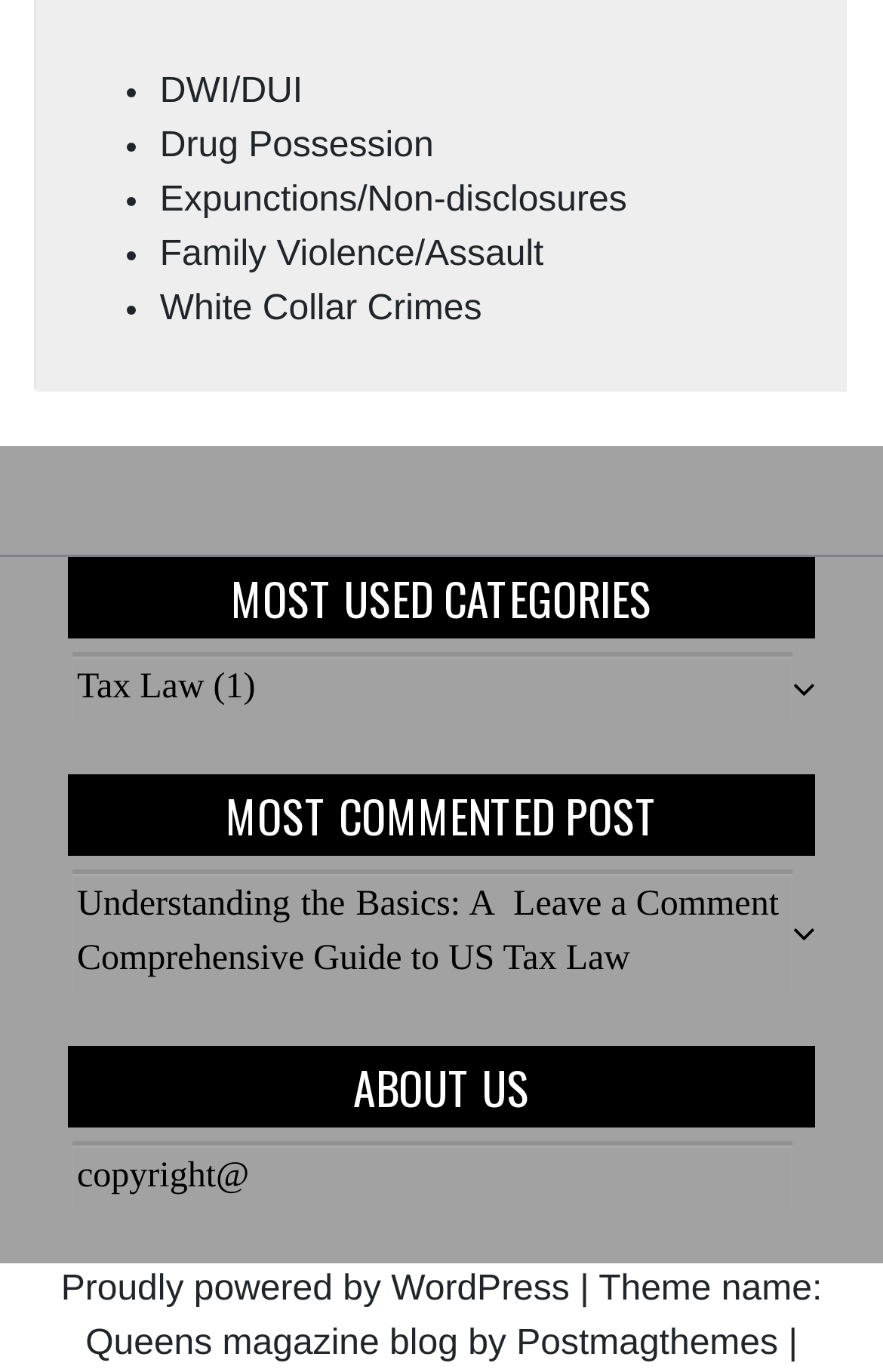Find the bounding box coordinates of the element to click in order to complete this instruction: "Click on DWI/DUI". The bounding box coordinates must be four float numbers between 0 and 1, denoted as [left, top, right, bottom].

[0.181, 0.053, 0.343, 0.081]